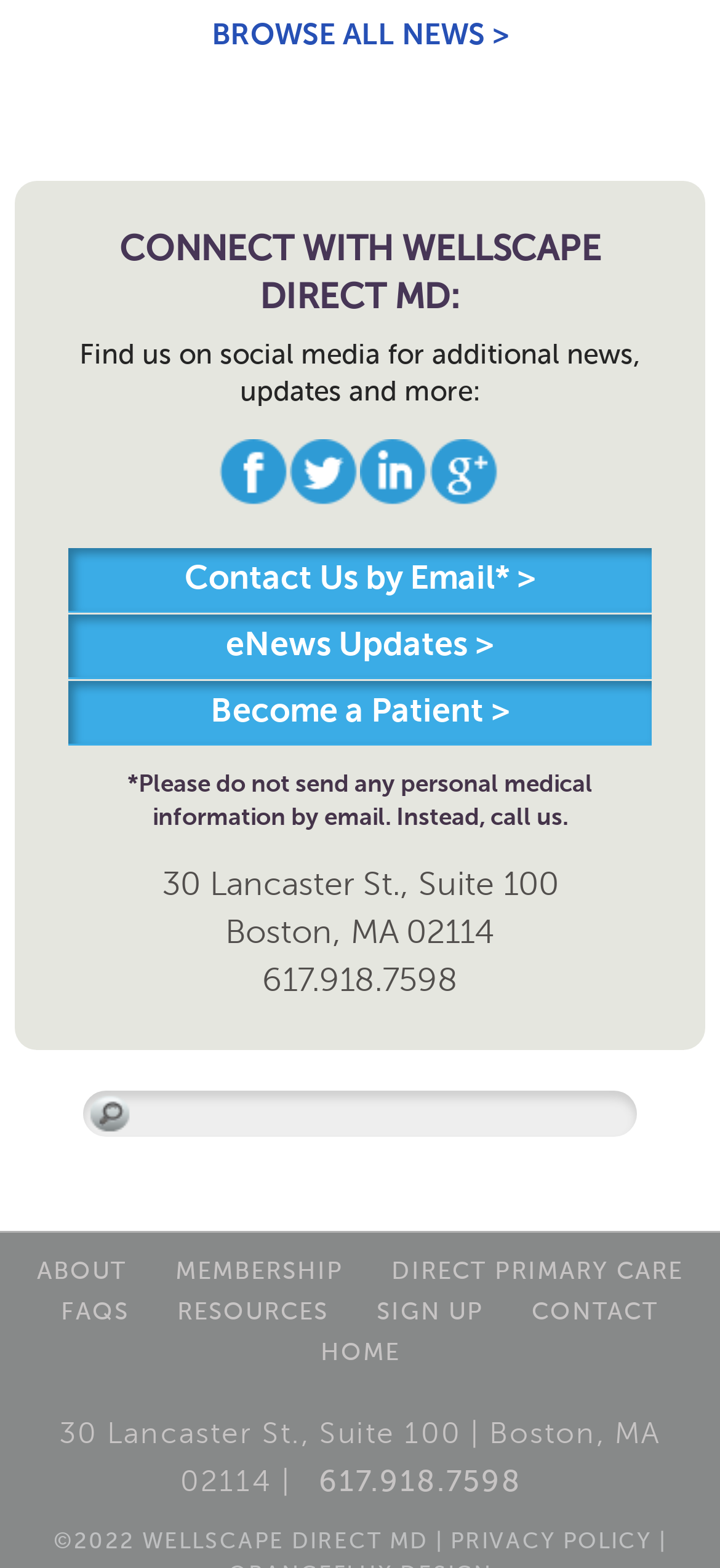Please identify the bounding box coordinates of the element on the webpage that should be clicked to follow this instruction: "Contact us by email". The bounding box coordinates should be given as four float numbers between 0 and 1, formatted as [left, top, right, bottom].

[0.256, 0.358, 0.744, 0.38]